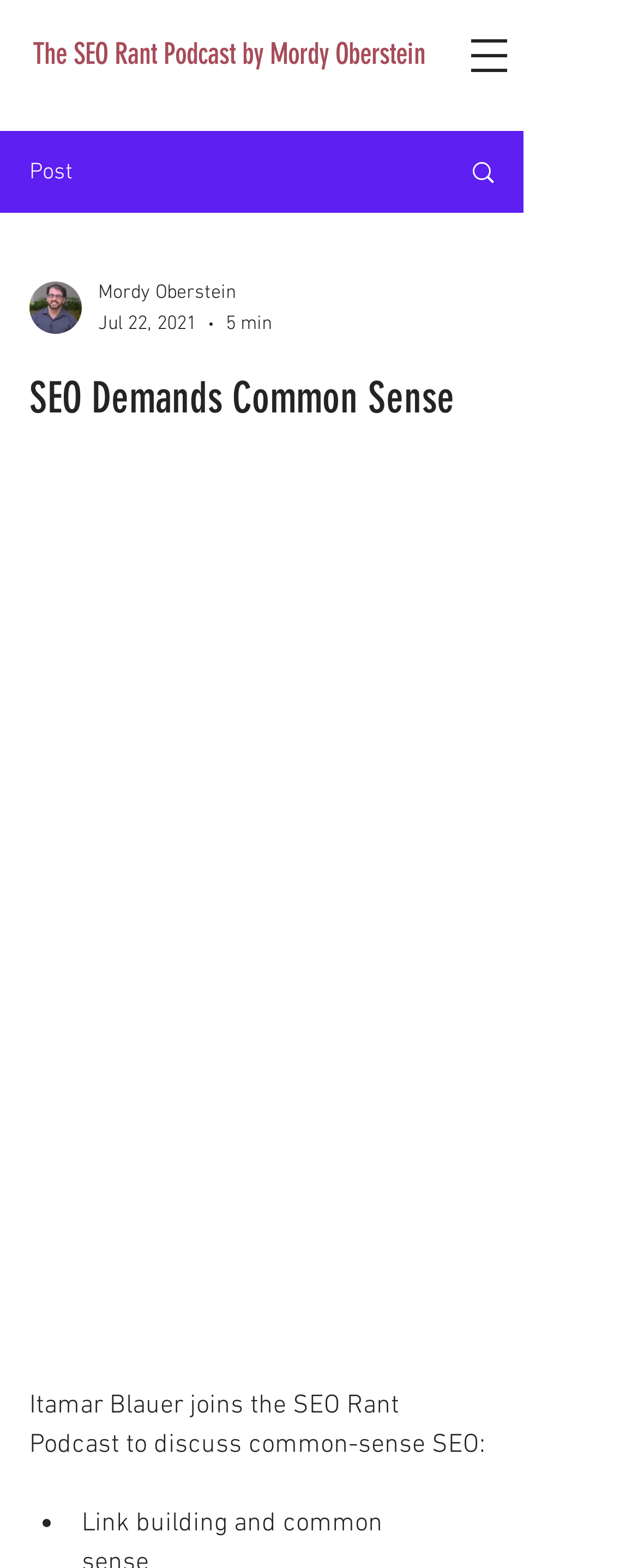When was the podcast episode published?
Based on the content of the image, thoroughly explain and answer the question.

I found the answer by looking at the generic element with the text 'Jul 22, 2021' which suggests that the podcast episode was published on July 22, 2021.